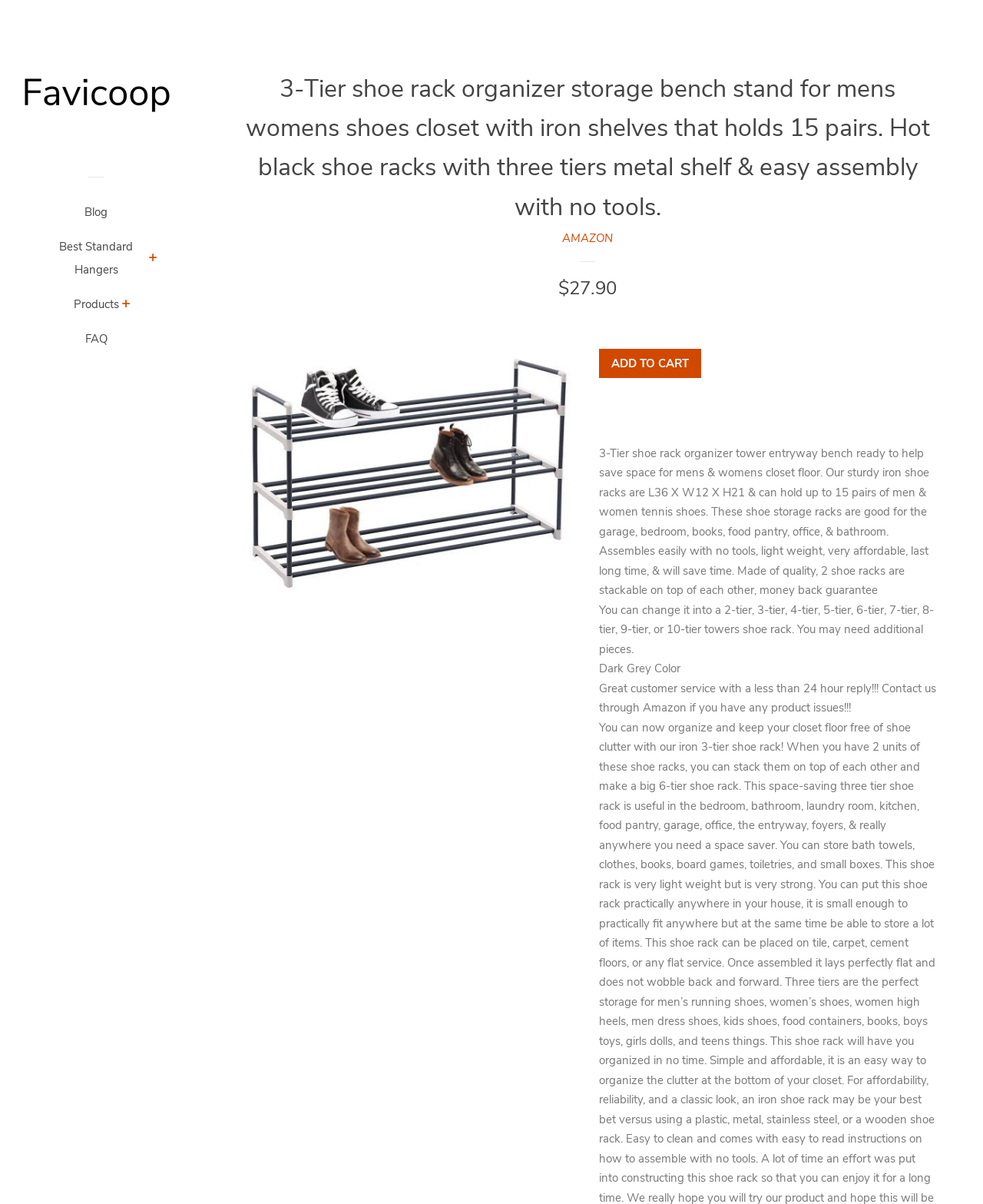Please identify the bounding box coordinates of where to click in order to follow the instruction: "Click the 'Close' button".

[0.938, 0.077, 0.961, 0.093]